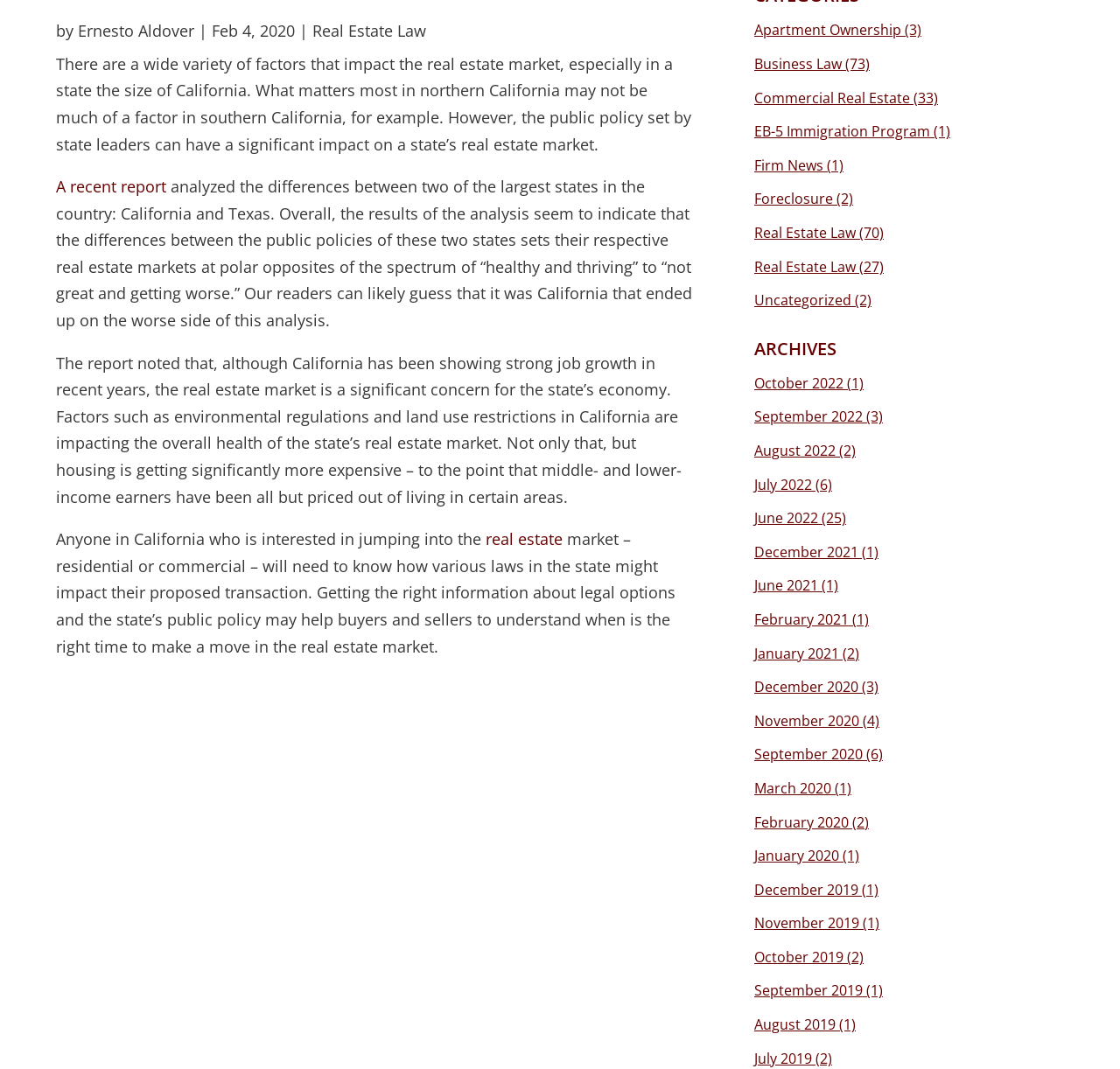Bounding box coordinates are specified in the format (top-left x, top-left y, bottom-right x, bottom-right y). All values are floating point numbers bounded between 0 and 1. Please provide the bounding box coordinate of the region this sentence describes: July 2022

[0.673, 0.444, 0.725, 0.462]